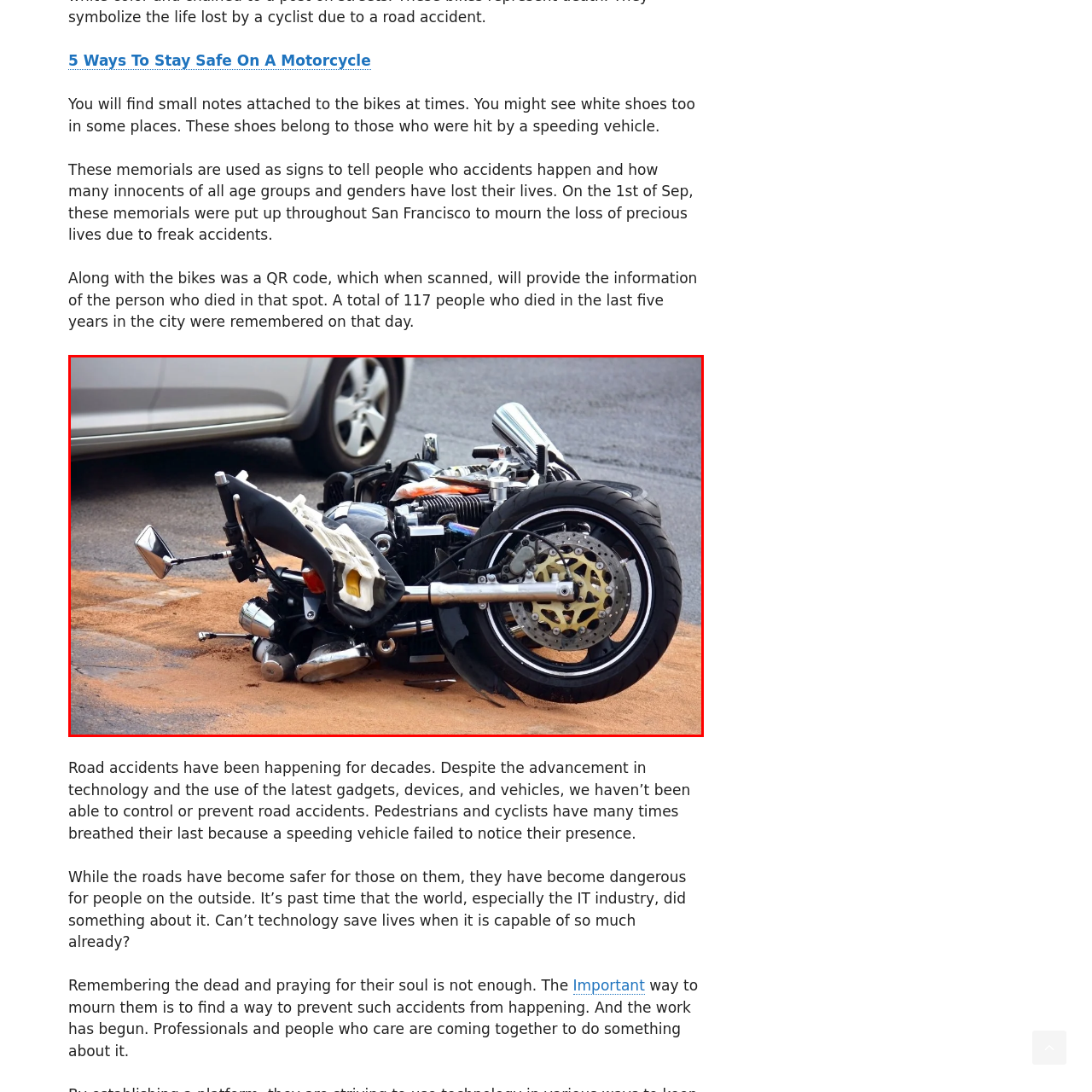What is hinted at by the partially visible car in the background? Inspect the image encased in the red bounding box and answer using only one word or a brief phrase.

The incident's context